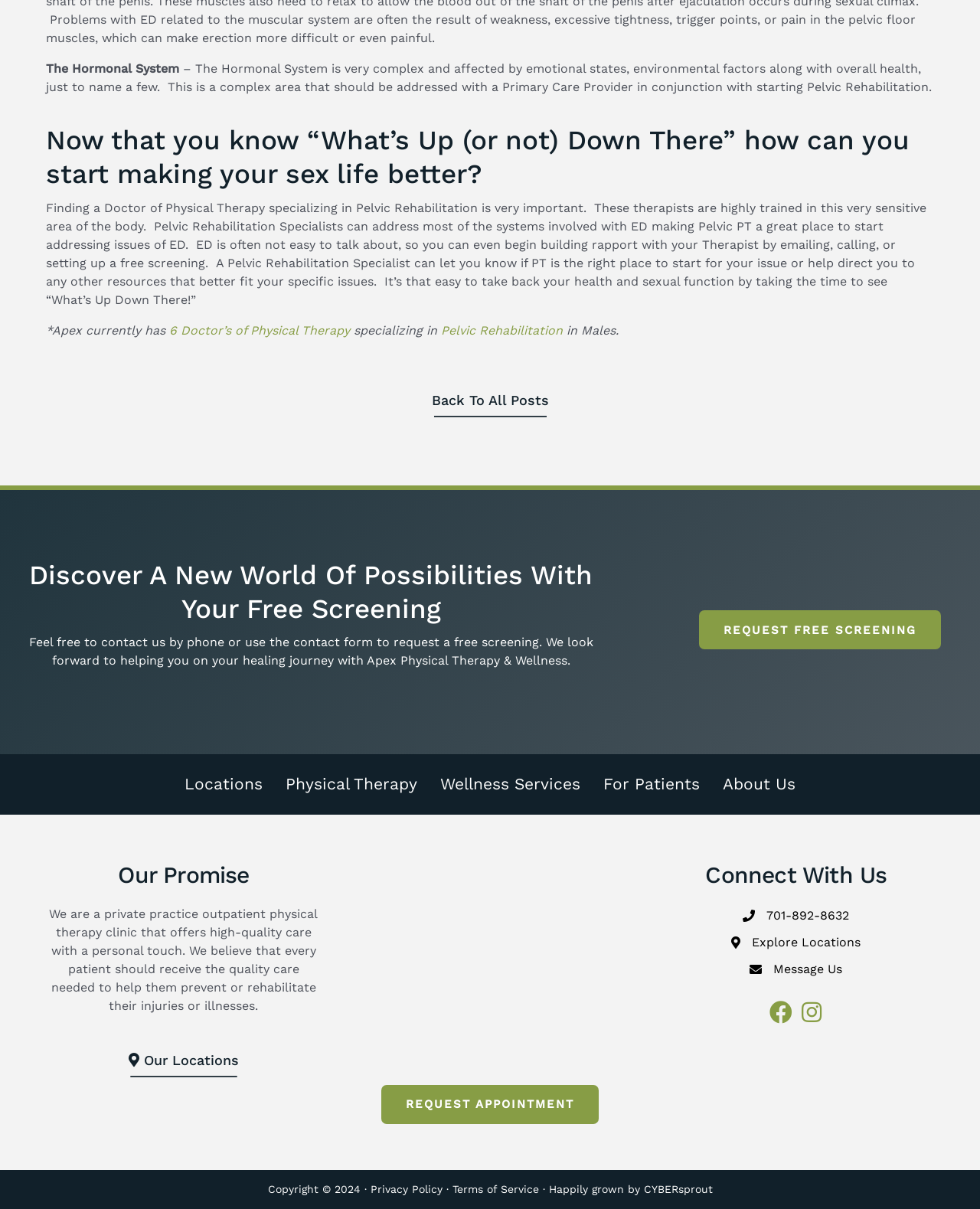Bounding box coordinates are specified in the format (top-left x, top-left y, bottom-right x, bottom-right y). All values are floating point numbers bounded between 0 and 1. Please provide the bounding box coordinate of the region this sentence describes: Terms of Service

[0.461, 0.979, 0.55, 0.989]